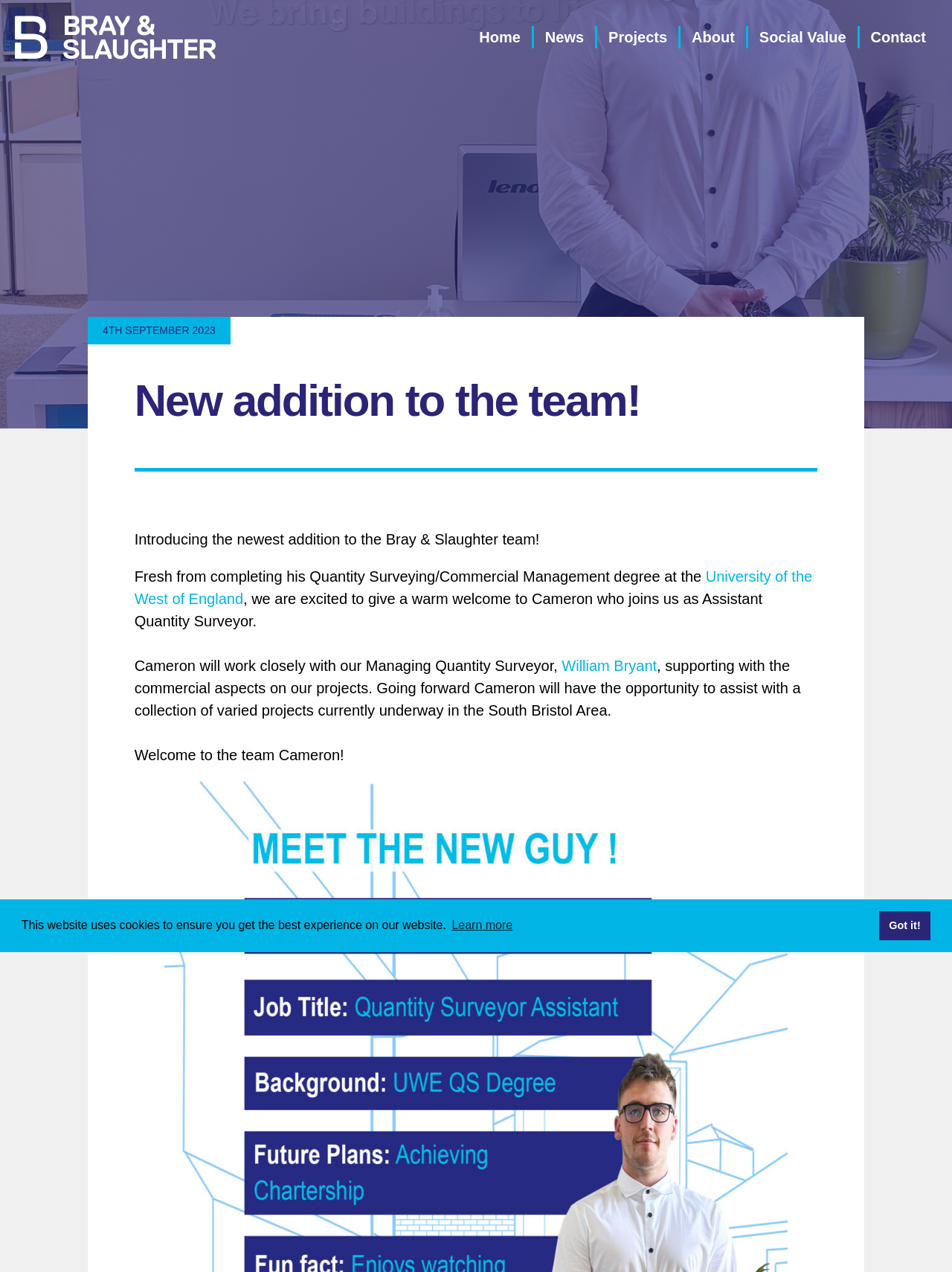Locate the bounding box of the UI element described in the following text: "Social Value".

[0.786, 0.02, 0.9, 0.038]